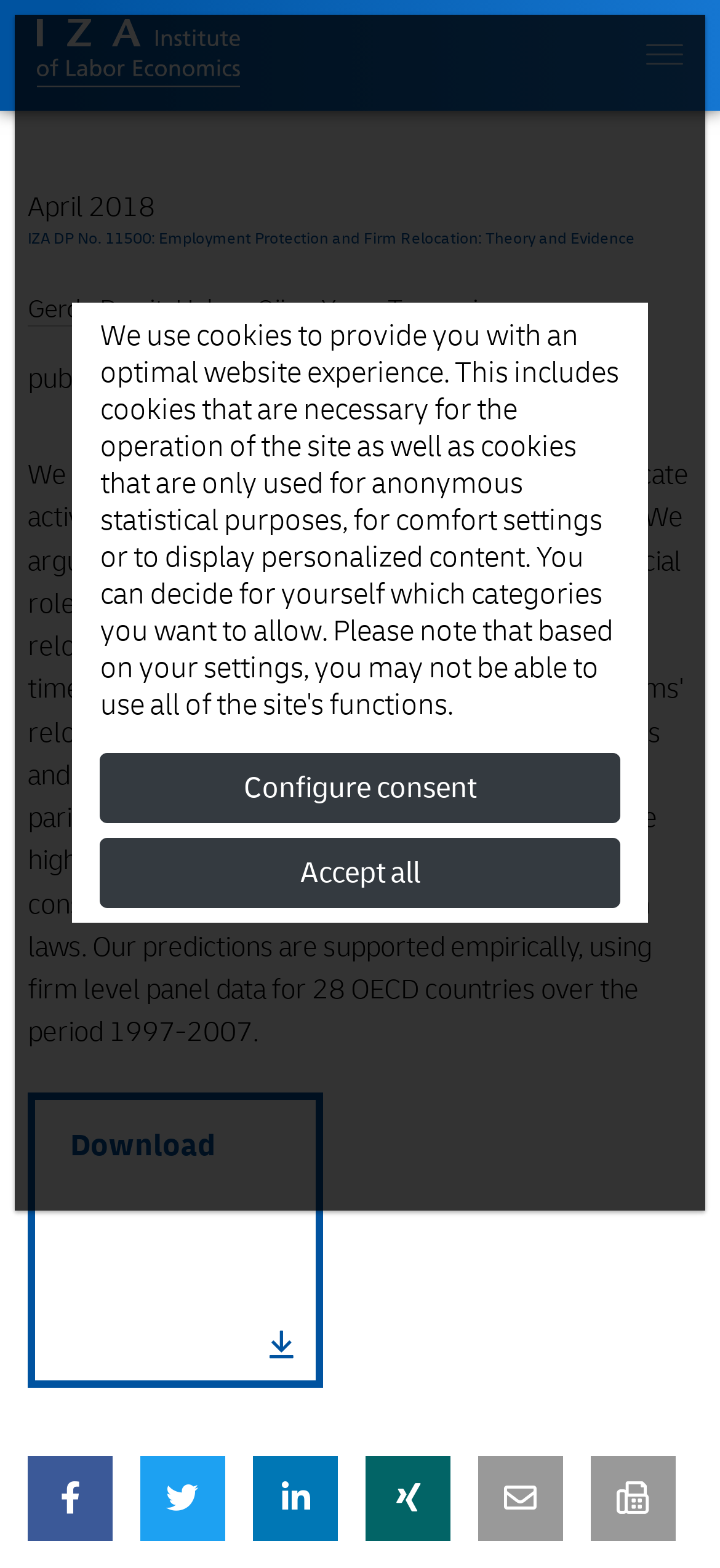What is the format of the downloadable file?
Utilize the information in the image to give a detailed answer to the question.

I found a link element located at [0.038, 0.696, 0.449, 0.885] which says 'Download ' but it does not specify the file format.